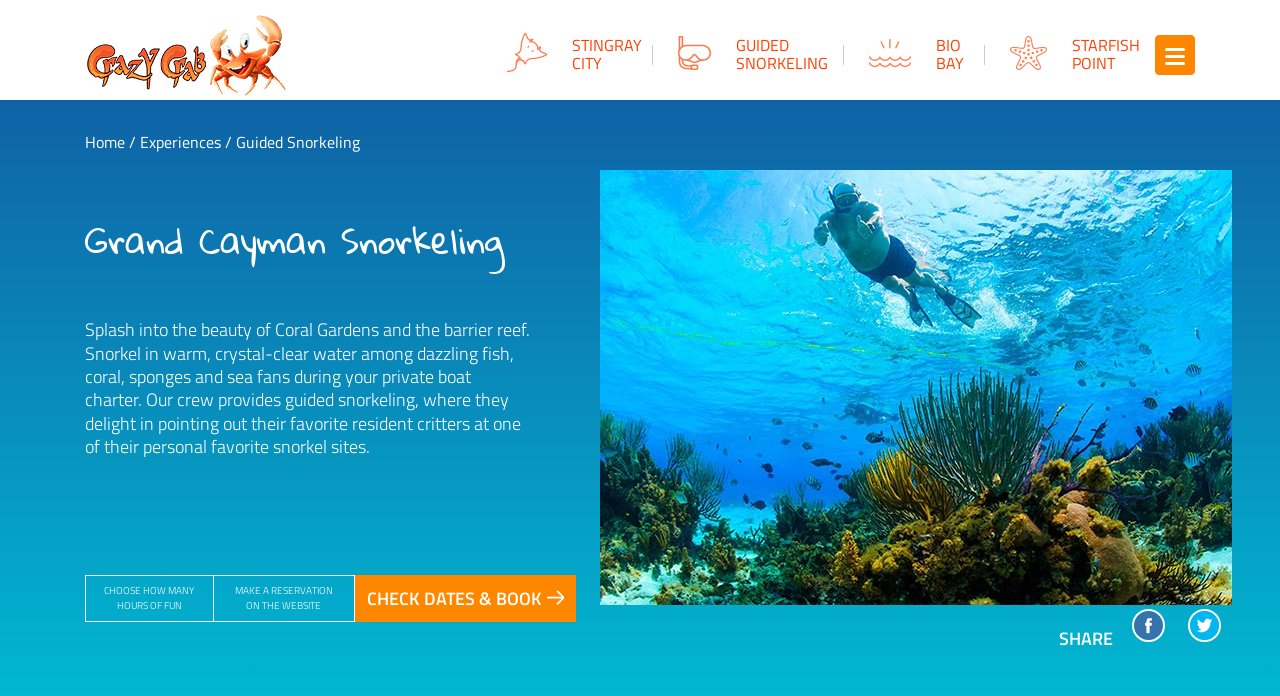For the following element description, predict the bounding box coordinates in the format (top-left x, top-left y, bottom-right x, bottom-right y). All values should be floating point numbers between 0 and 1. Description: title="Facebook"

[0.873, 0.888, 0.921, 0.922]